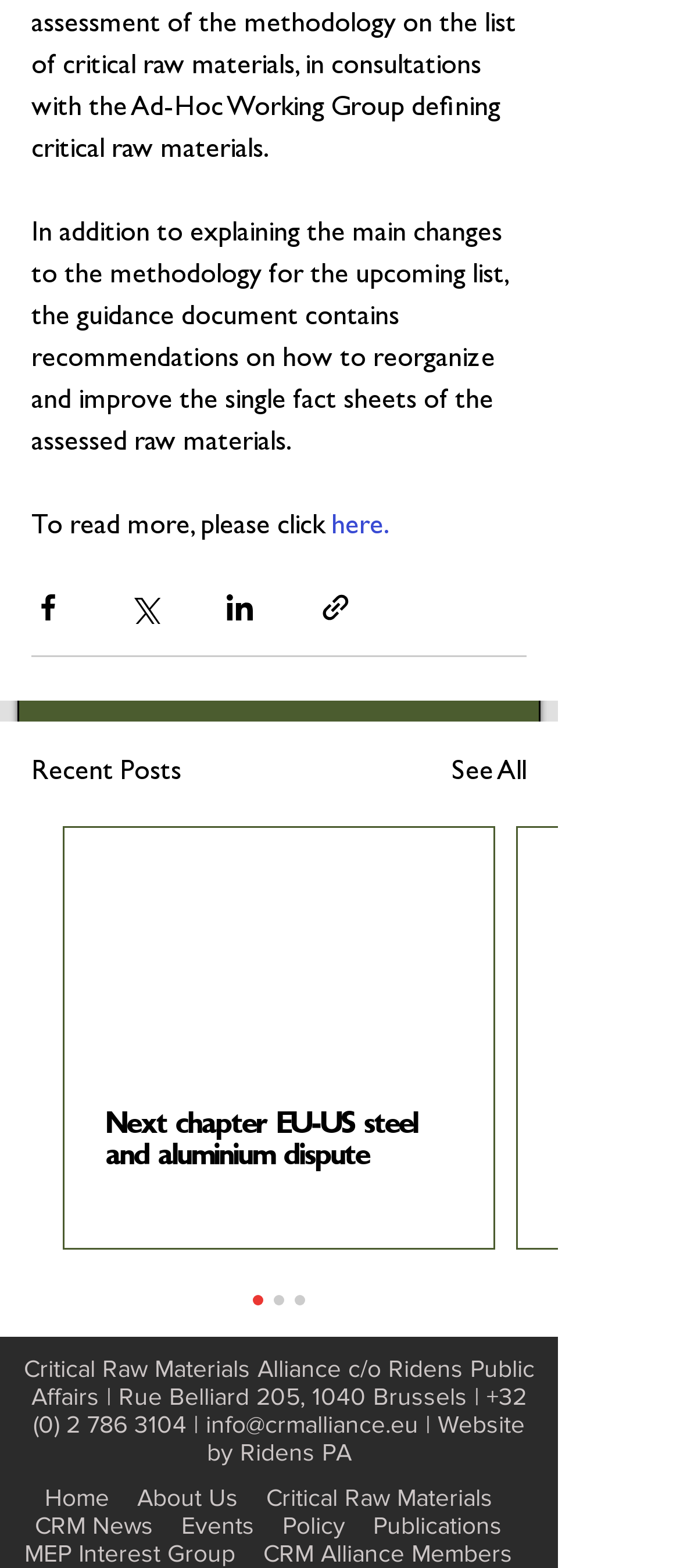Predict the bounding box of the UI element based on this description: "Policy".

[0.415, 0.964, 0.508, 0.981]